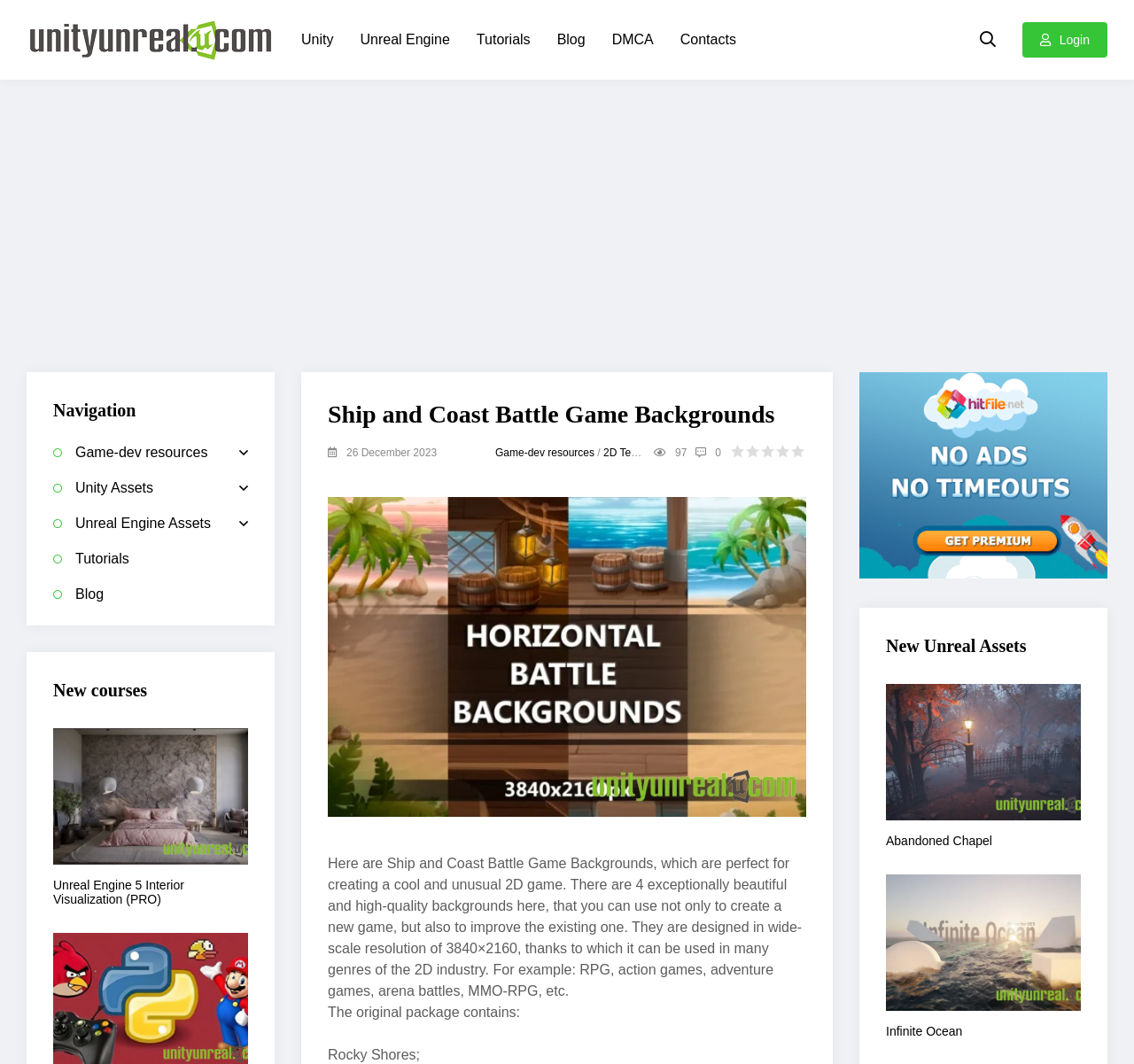Answer the question in one word or a short phrase:
What type of game backgrounds are available on this webpage?

2D game backgrounds